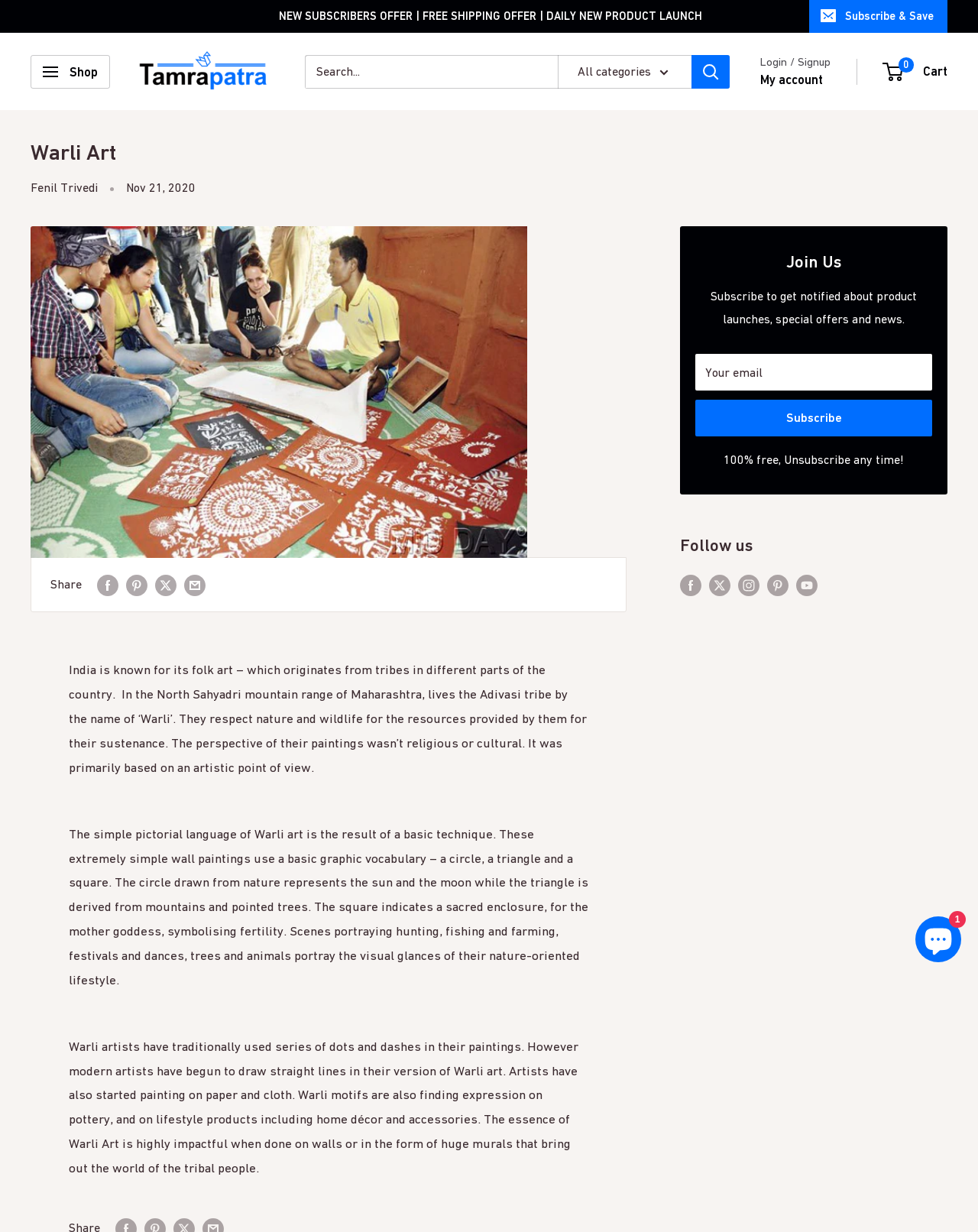Locate the bounding box coordinates of the clickable area needed to fulfill the instruction: "Subscribe to newsletter".

[0.827, 0.0, 0.969, 0.026]